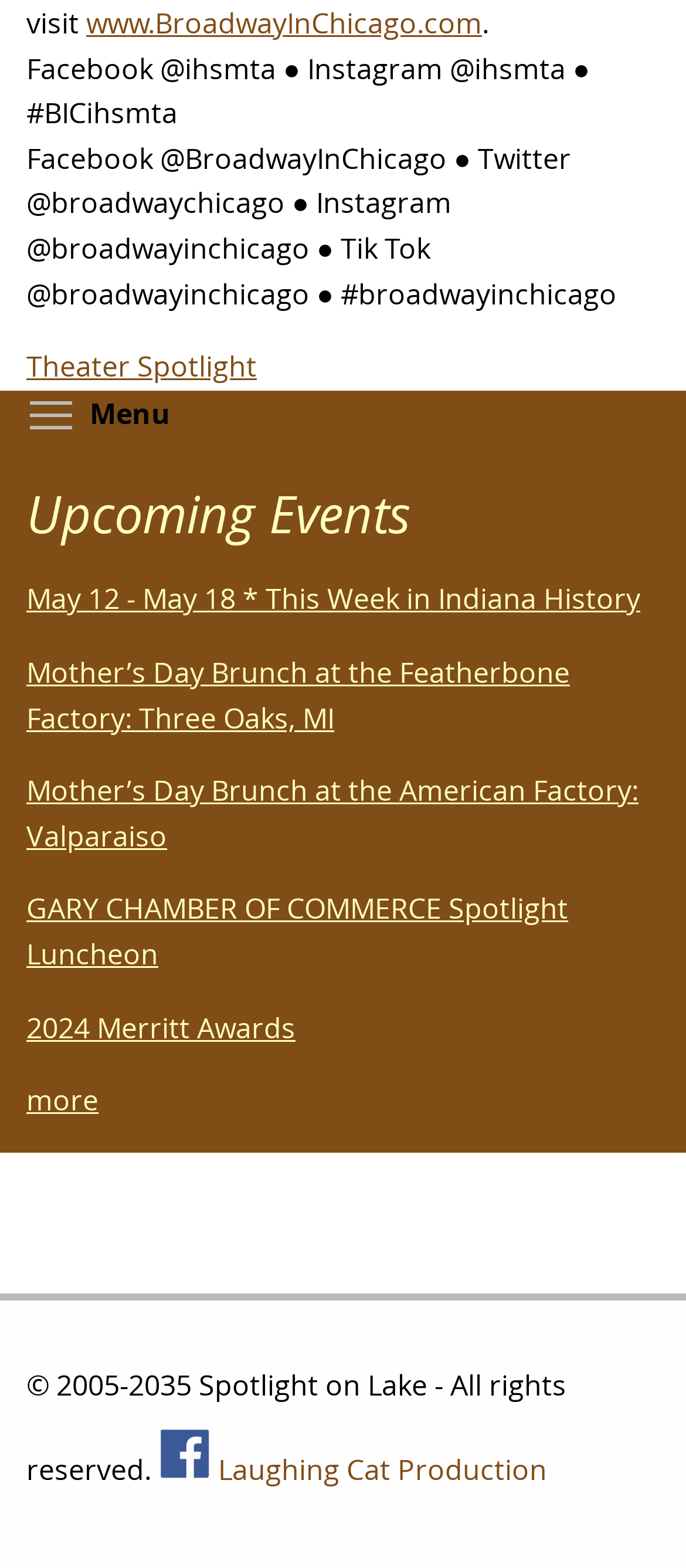Given the description "www.BroadwayInChicago.com", determine the bounding box of the corresponding UI element.

[0.126, 0.002, 0.703, 0.027]